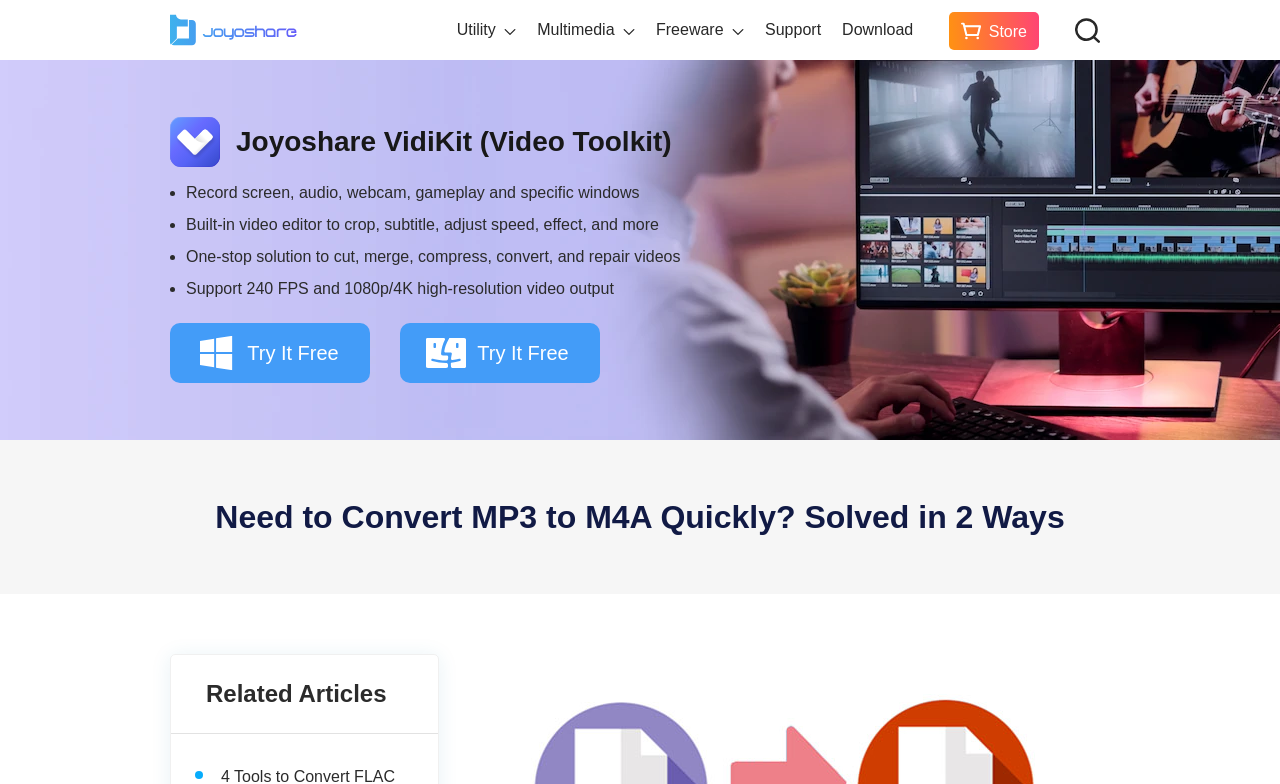Given the element description, predict the bounding box coordinates in the format (top-left x, top-left y, bottom-right x, bottom-right y). Make sure all values are between 0 and 1. Here is the element description: Joyoshare VidiKit (Video Toolkit)

[0.184, 0.162, 0.525, 0.2]